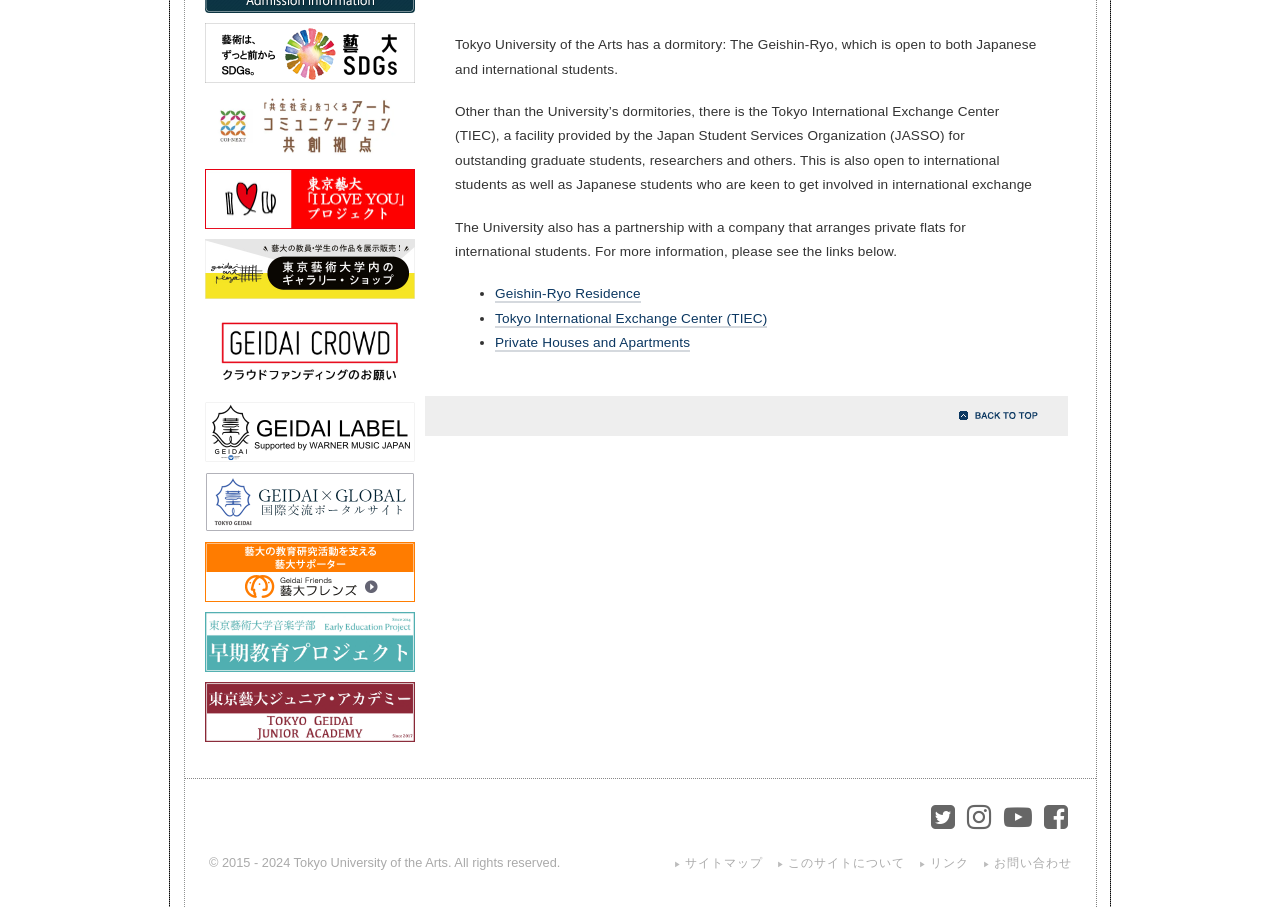Using the description "Private Houses and Apartments", predict the bounding box of the relevant HTML element.

[0.387, 0.369, 0.539, 0.388]